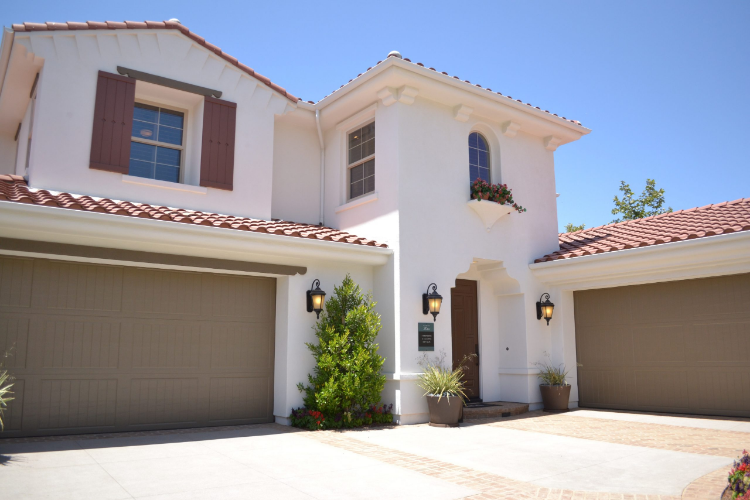Describe all the elements in the image extensively.

The image features a stunning two-story residential home characterized by its elegant architectural design and clean lines. The exterior boasts a fresh white stucco finish, complemented by brown roof tiles and decorative shutters on the upper windows. Lush greenery frames the entrance, with well-maintained shrubs and potted plants adding a touch of vibrancy. The front door, centered beneath a gracefully arched window, is flanked by stylish lanterns that enhance the welcoming atmosphere of the property. The driveway is neatly paved, leading up to two garage doors, presenting a polished appearance. This inviting façade exemplifies a blend of aesthetic appeal and practical design, making it an ideal representation of modern suburban architecture.